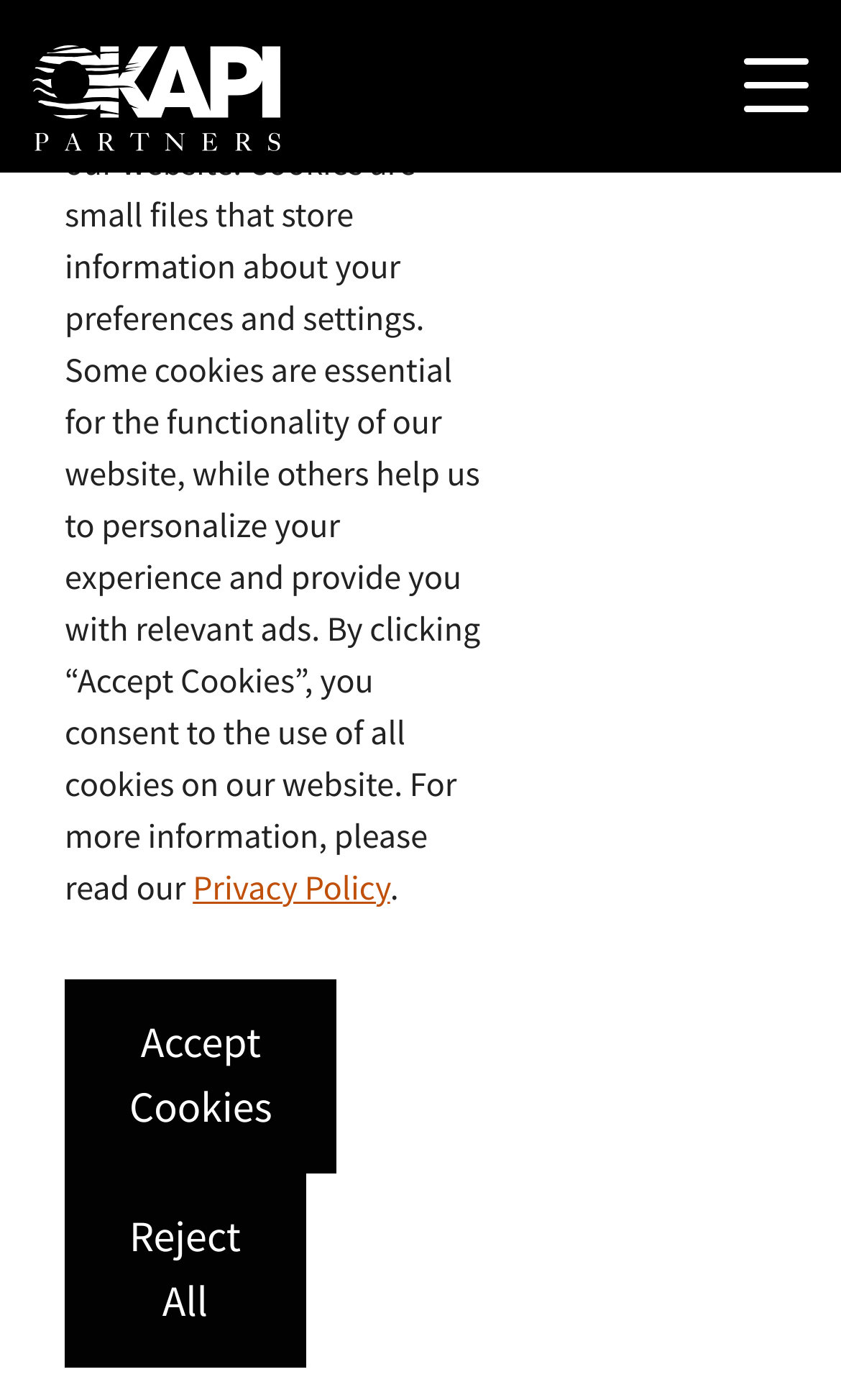Please find the bounding box for the following UI element description. Provide the coordinates in (top-left x, top-left y, bottom-right x, bottom-right y) format, with values between 0 and 1: Contact

[0.1, 0.608, 0.9, 0.683]